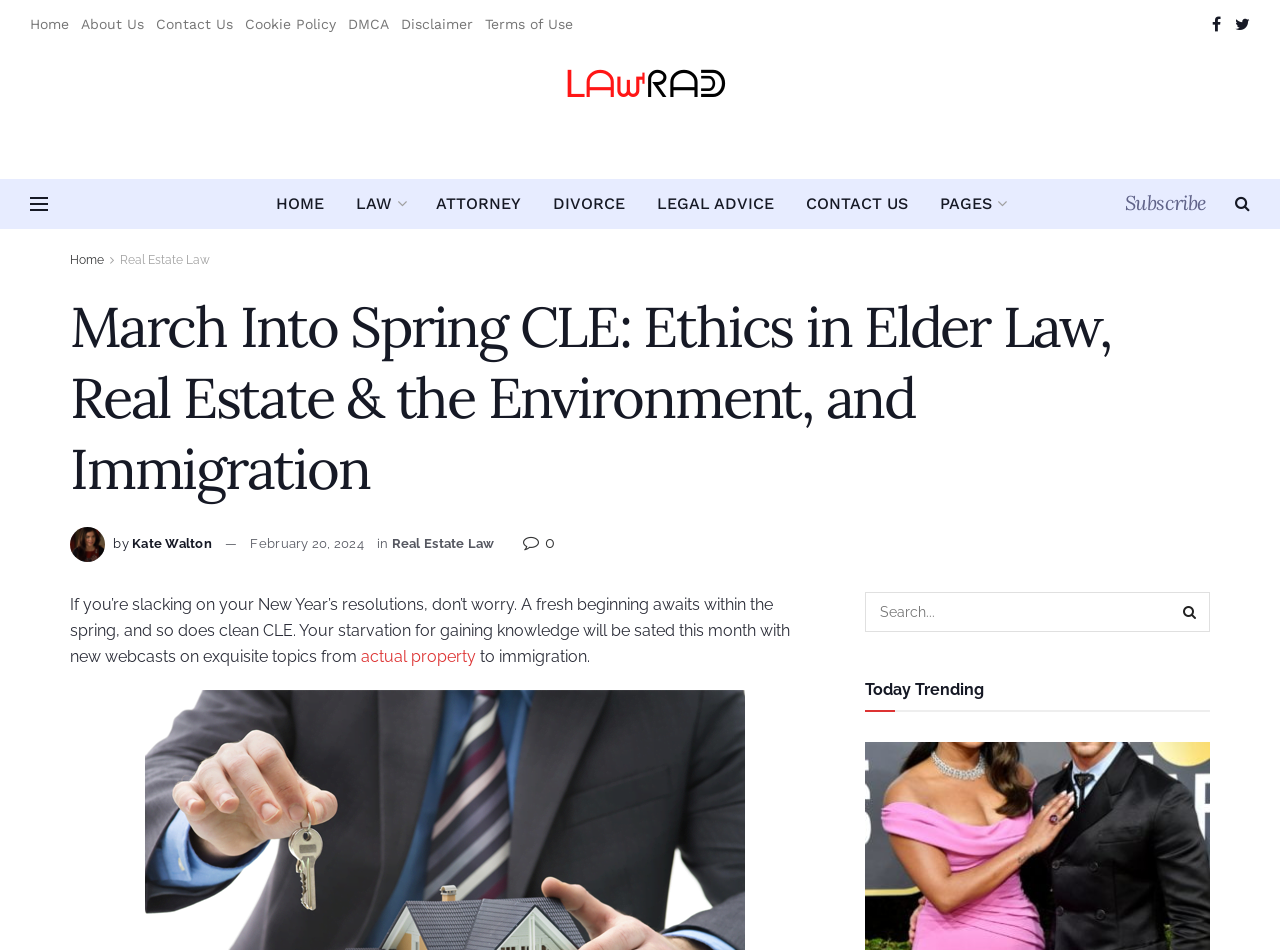Please determine and provide the text content of the webpage's heading.

March Into Spring CLE: Ethics in Elder Law, Real Estate & the Environment, and Immigration